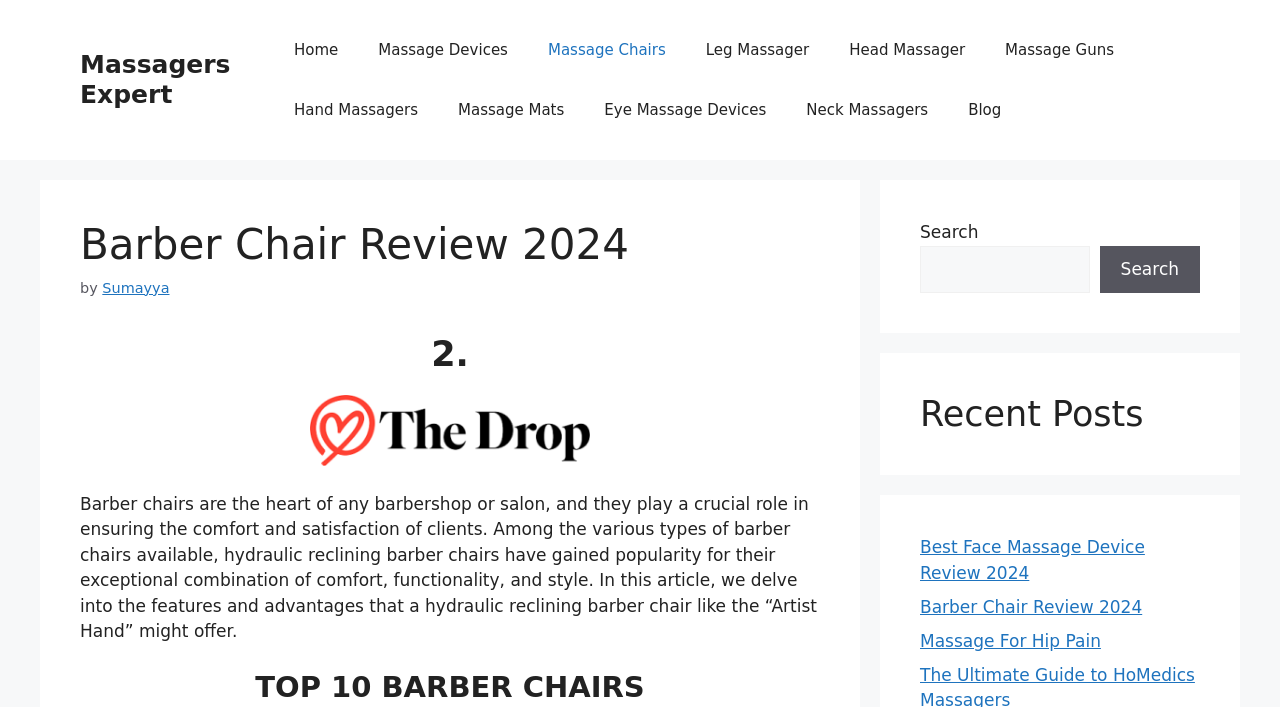Describe all significant elements and features of the webpage.

The webpage is a review article about barber chairs, specifically focusing on hydraulic reclining barber chairs. At the top of the page, there is a banner with the site's name, "Massagers Expert", and a navigation menu with links to various sections of the website, including "Home", "Massage Devices", "Massage Chairs", and more.

Below the navigation menu, there is a heading that reads "Barber Chair Review 2024" followed by the author's name, "Sumayya". The main content of the article starts with a brief introduction to barber chairs, explaining their importance in ensuring client comfort and satisfaction. The text then delves into the features and advantages of hydraulic reclining barber chairs, specifically mentioning the "Artist Hand" model.

Further down the page, there is a heading that reads "TOP 10 BARBER CHAIRS", suggesting that the article will provide a list of top-rated barber chairs.

On the right-hand side of the page, there is a complementary section with a search bar that allows users to search for specific topics. Below the search bar, there is a section titled "Recent Posts" that lists three recent articles, including the current article, "Barber Chair Review 2024", as well as "Best Face Massage Device Review 2024" and "Massage For Hip Pain".